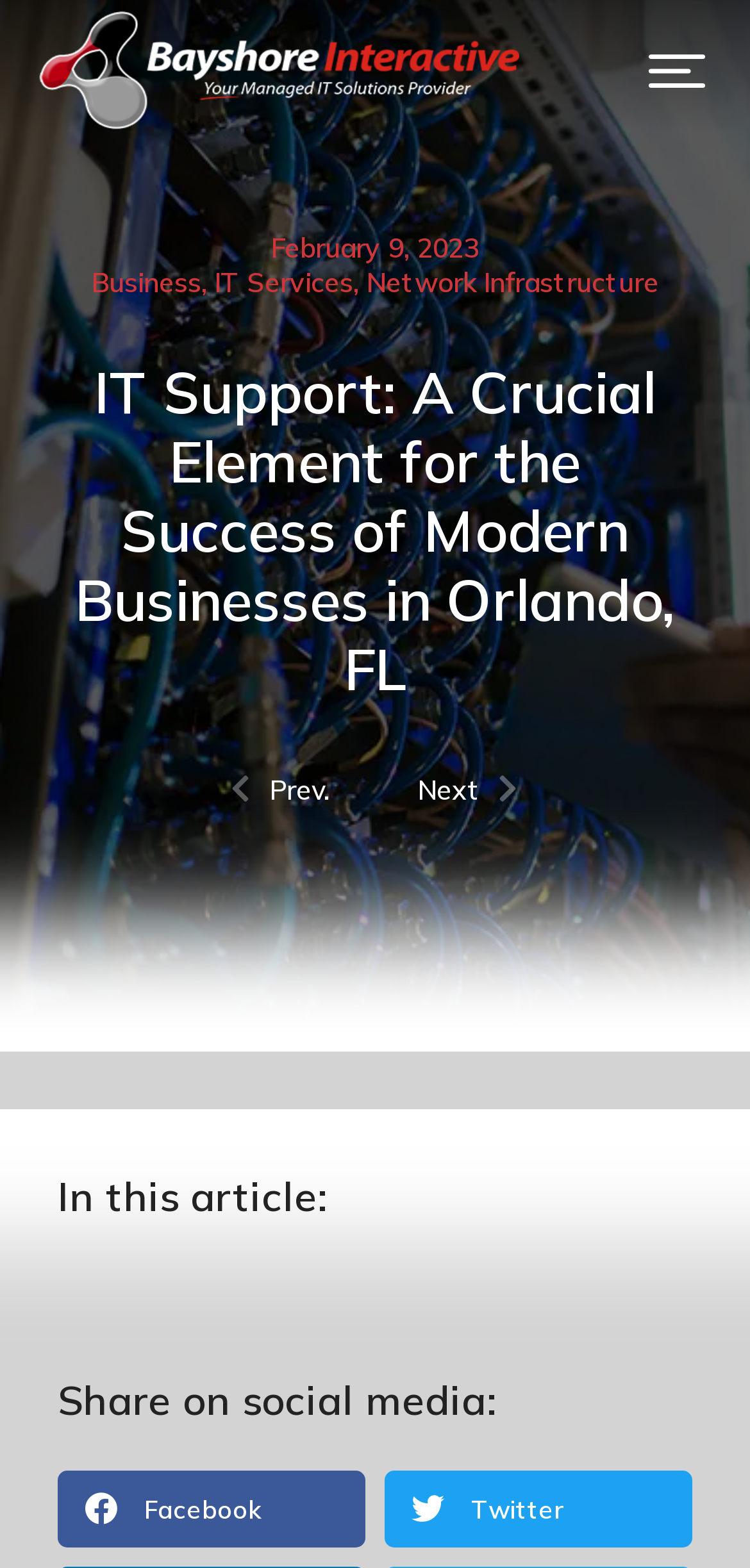Please locate the bounding box coordinates of the element that should be clicked to achieve the given instruction: "Share on Facebook".

[0.077, 0.938, 0.487, 0.987]